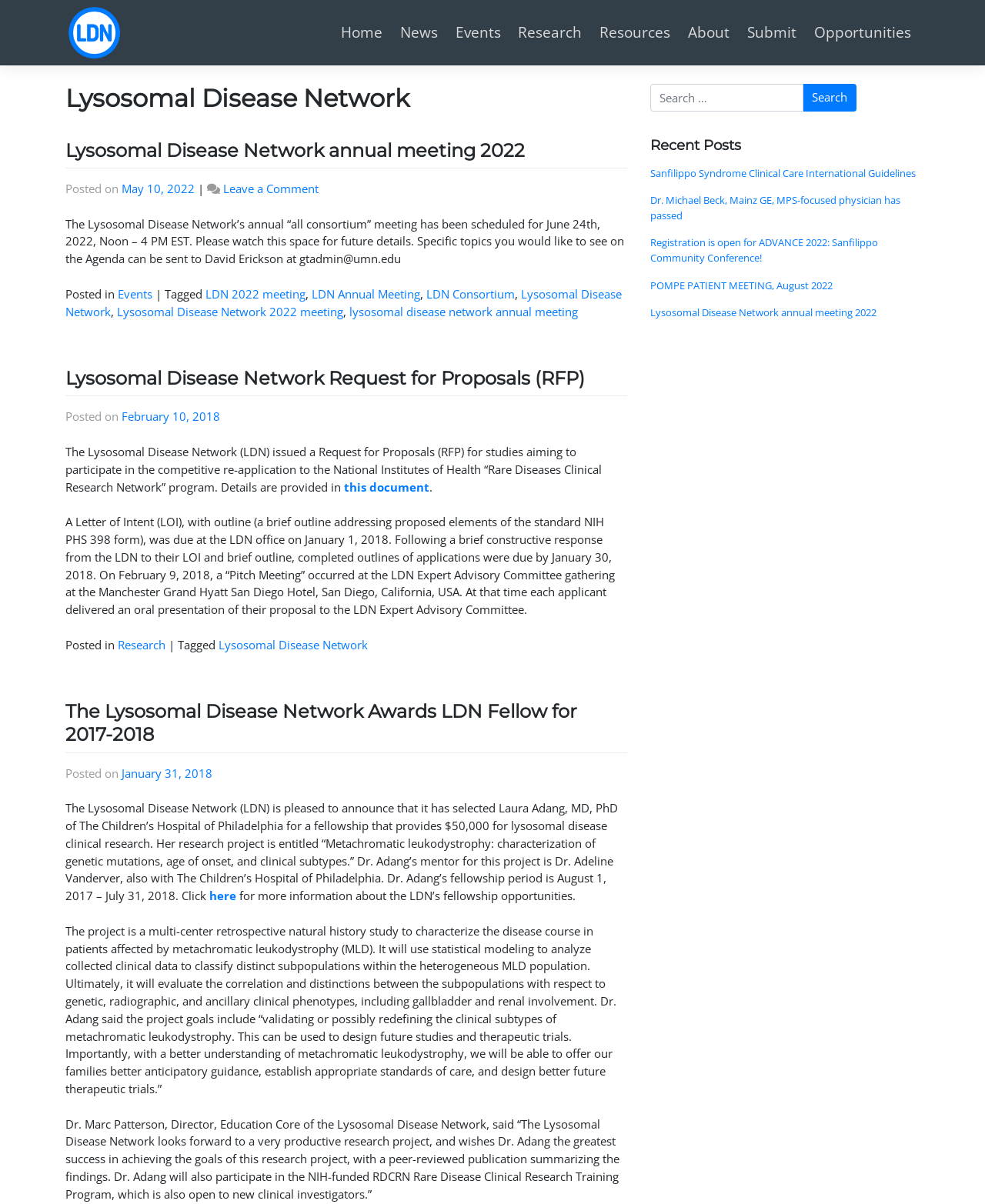What is the date of the Lysosomal Disease Network annual meeting?
Please provide a single word or phrase answer based on the image.

June 24th, 2022